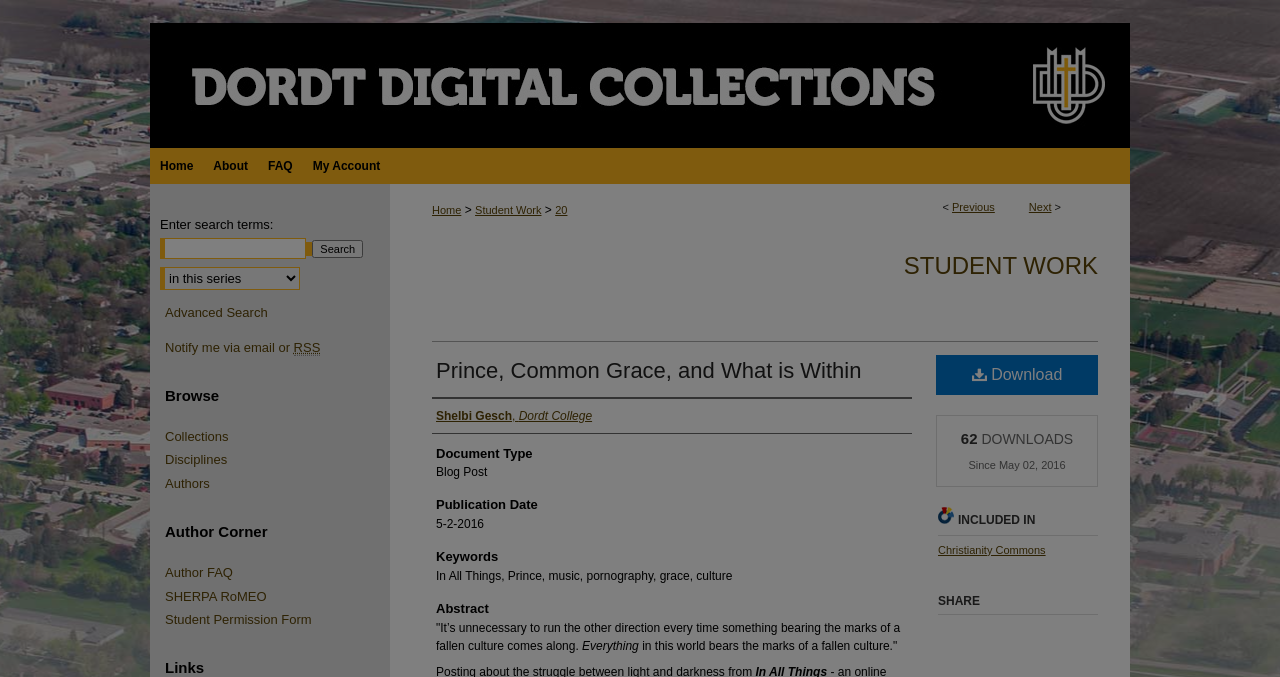Locate the bounding box coordinates of the element's region that should be clicked to carry out the following instruction: "Explore 'Website Links'". The coordinates need to be four float numbers between 0 and 1, i.e., [left, top, right, bottom].

None